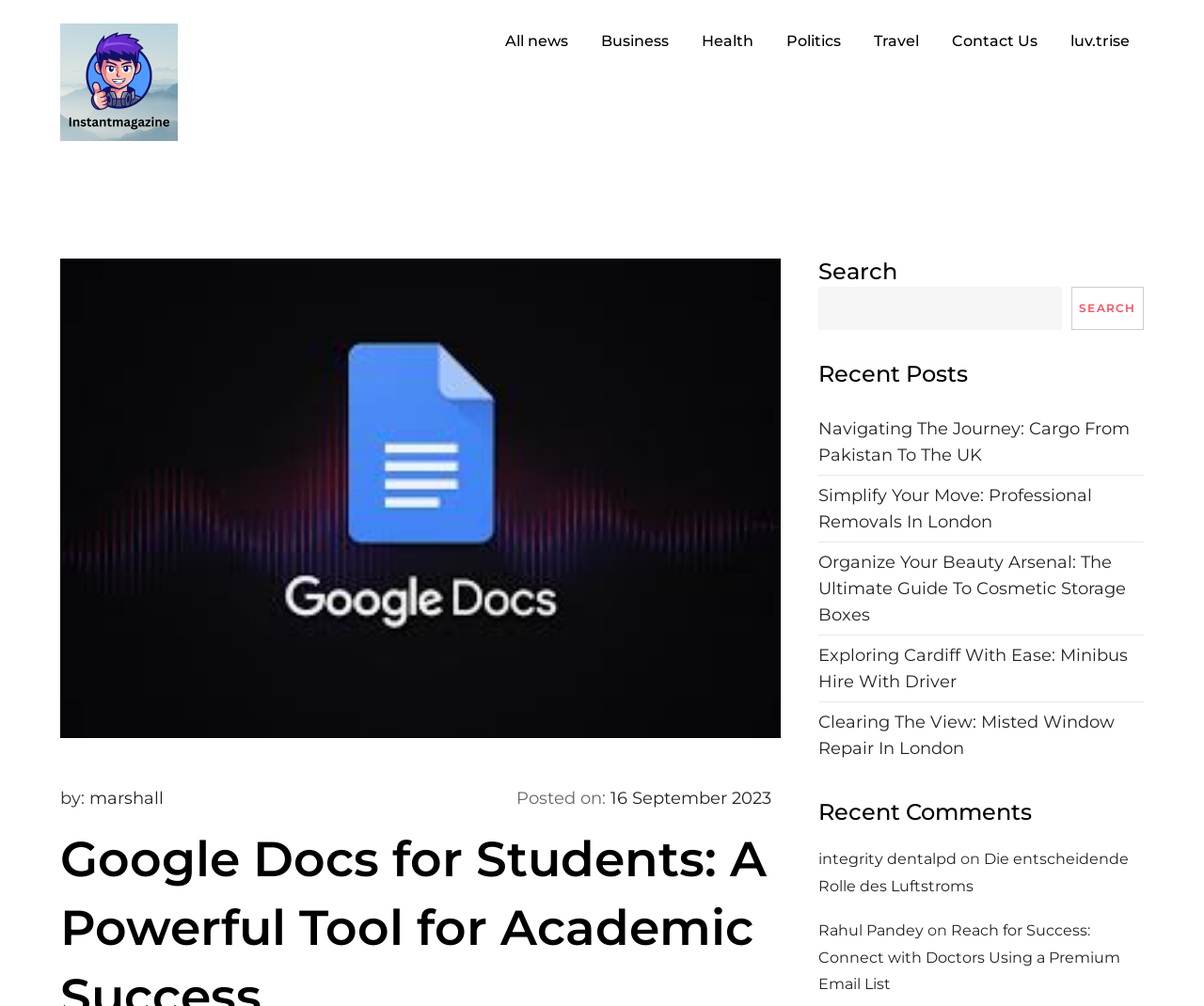What is the logo of the website?
Provide a detailed and extensive answer to the question.

The logo of the website is located at the top left corner of the webpage, with a bounding box coordinate of [0.05, 0.023, 0.148, 0.14]. It is an image element with the text 'Instantmagazine Square Logo'.